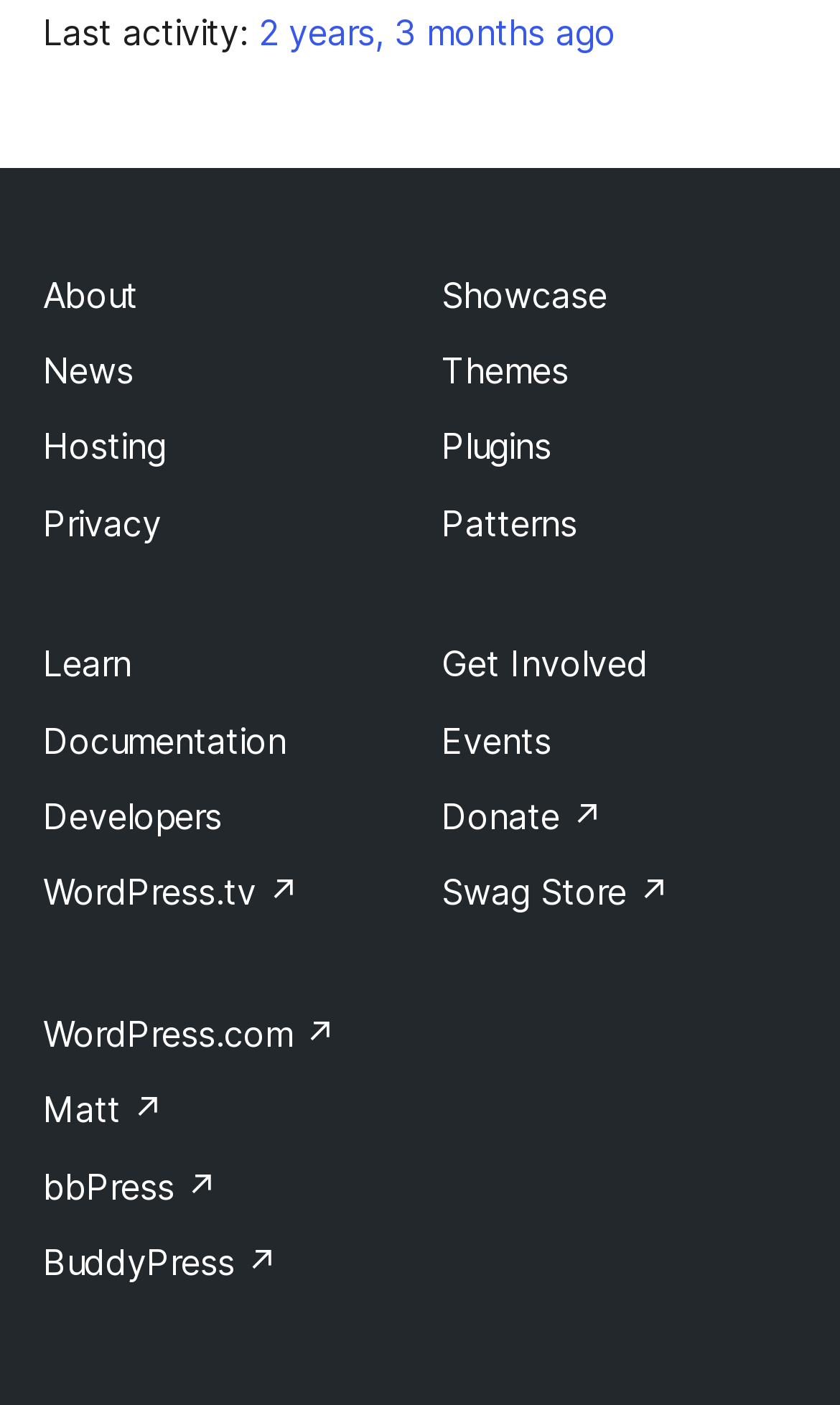Please indicate the bounding box coordinates of the element's region to be clicked to achieve the instruction: "Check out WordPress.tv". Provide the coordinates as four float numbers between 0 and 1, i.e., [left, top, right, bottom].

[0.051, 0.62, 0.356, 0.651]